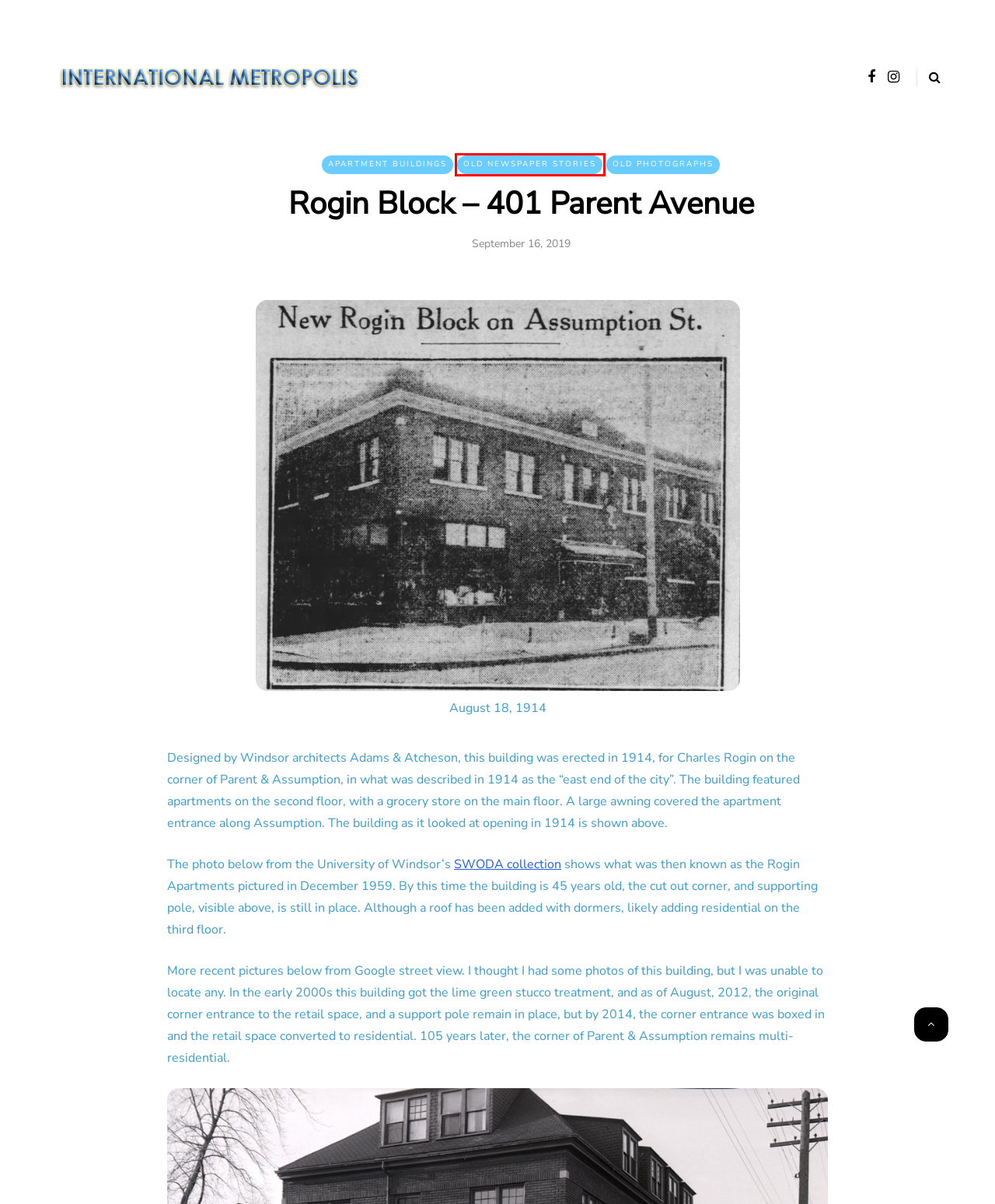You are looking at a webpage screenshot with a red bounding box around an element. Pick the description that best matches the new webpage after interacting with the element in the red bounding box. The possible descriptions are:
A. Old Photographs – International Metropolis
B. 0916_1914_rogin-block – International Metropolis
C. Old Newspaper Stories – International Metropolis
D. New Simpson-Sears Store – 1970 – International Metropolis
E. Apartment Buildings – International Metropolis
F. International Metropolis
G. Bank Of Commerce – Ottawa Street – 1950 – International Metropolis
H. Galifi Grocery 401 Parent Avenue December 1959 | Southwestern Ontario Digital Archive

C